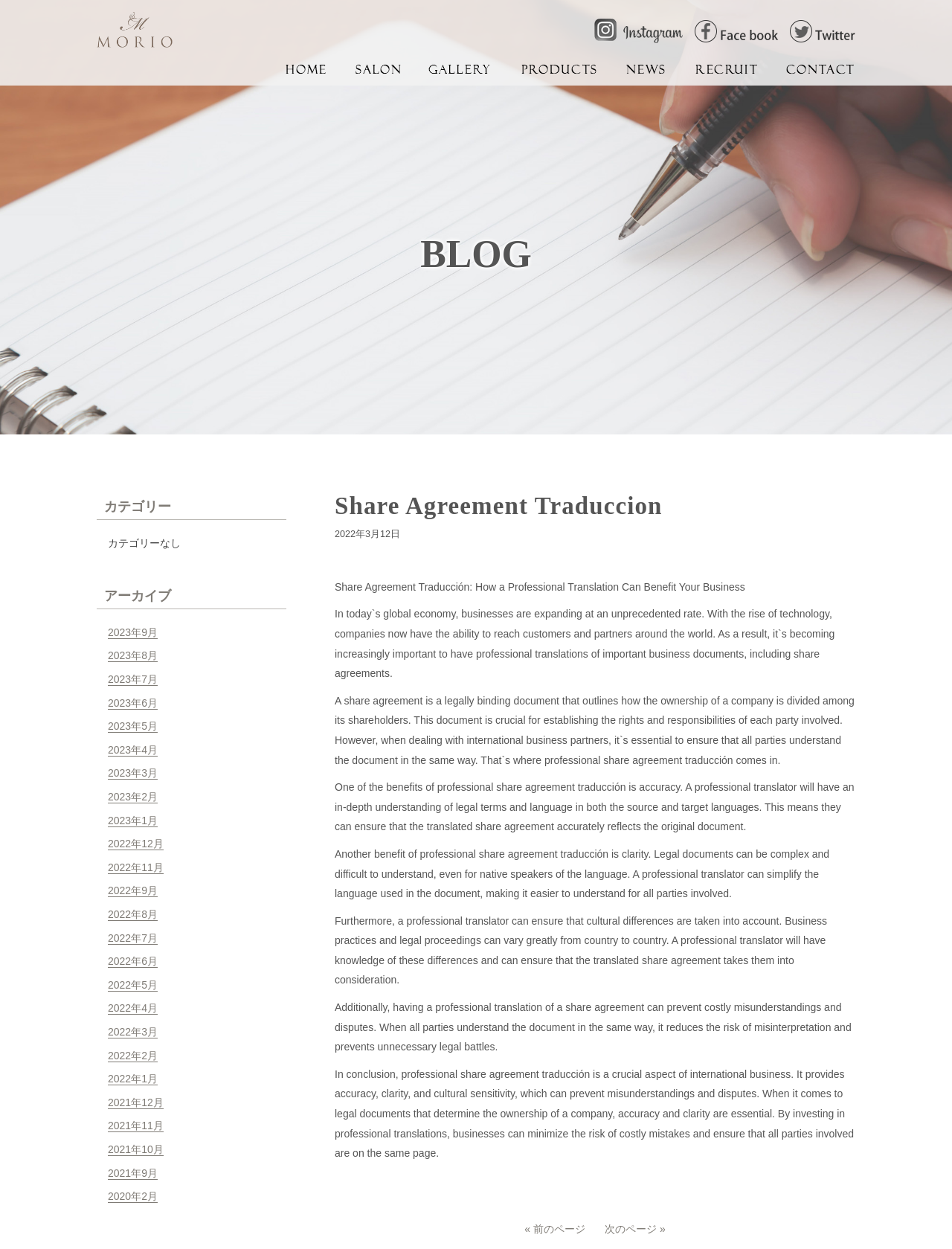Find the bounding box coordinates of the element to click in order to complete this instruction: "Click on the 'BLOG' heading". The bounding box coordinates must be four float numbers between 0 and 1, denoted as [left, top, right, bottom].

[0.0, 0.179, 1.0, 0.229]